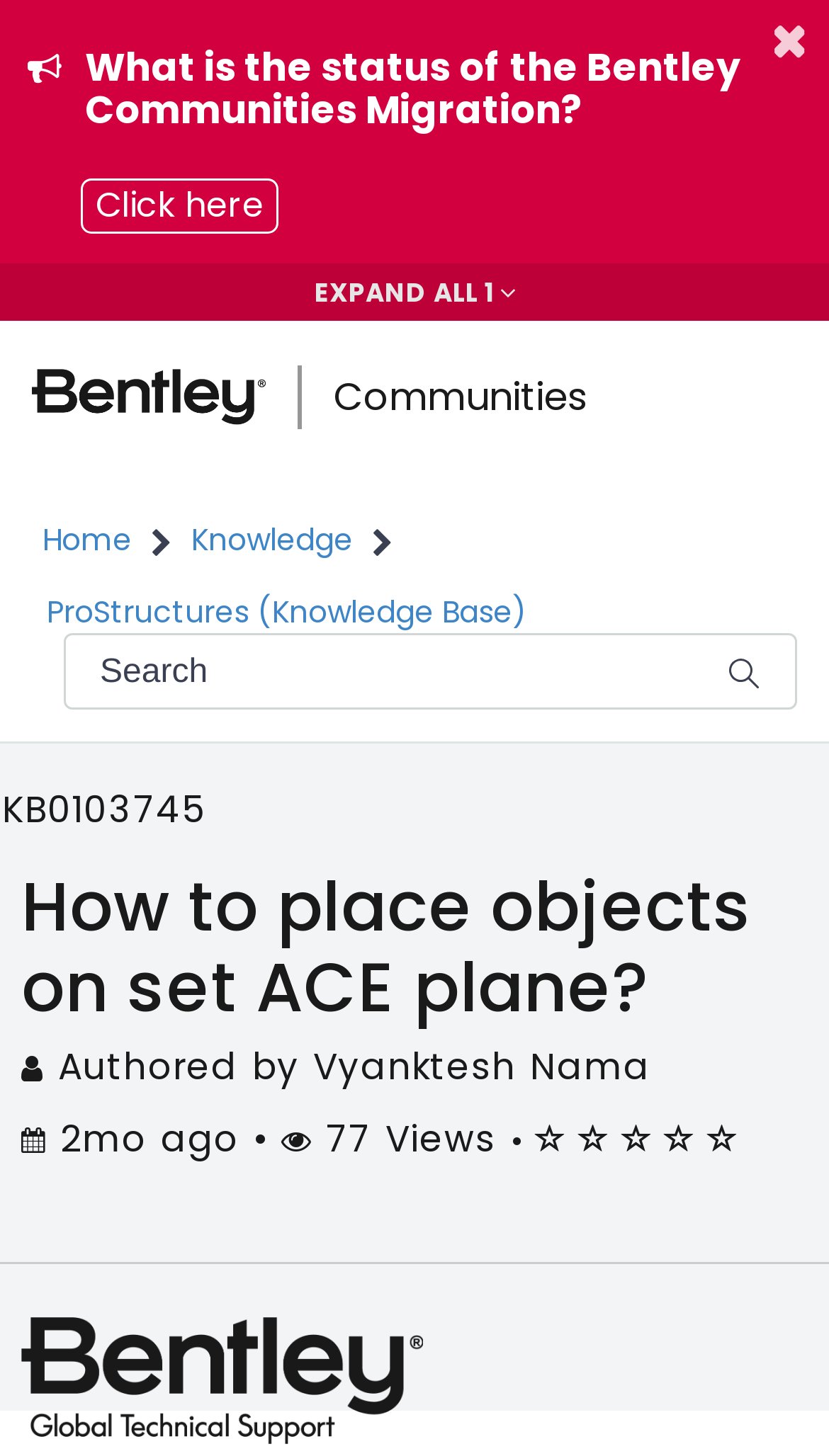Identify the bounding box coordinates for the region of the element that should be clicked to carry out the instruction: "Search for something". The bounding box coordinates should be four float numbers between 0 and 1, i.e., [left, top, right, bottom].

[0.077, 0.435, 0.962, 0.487]